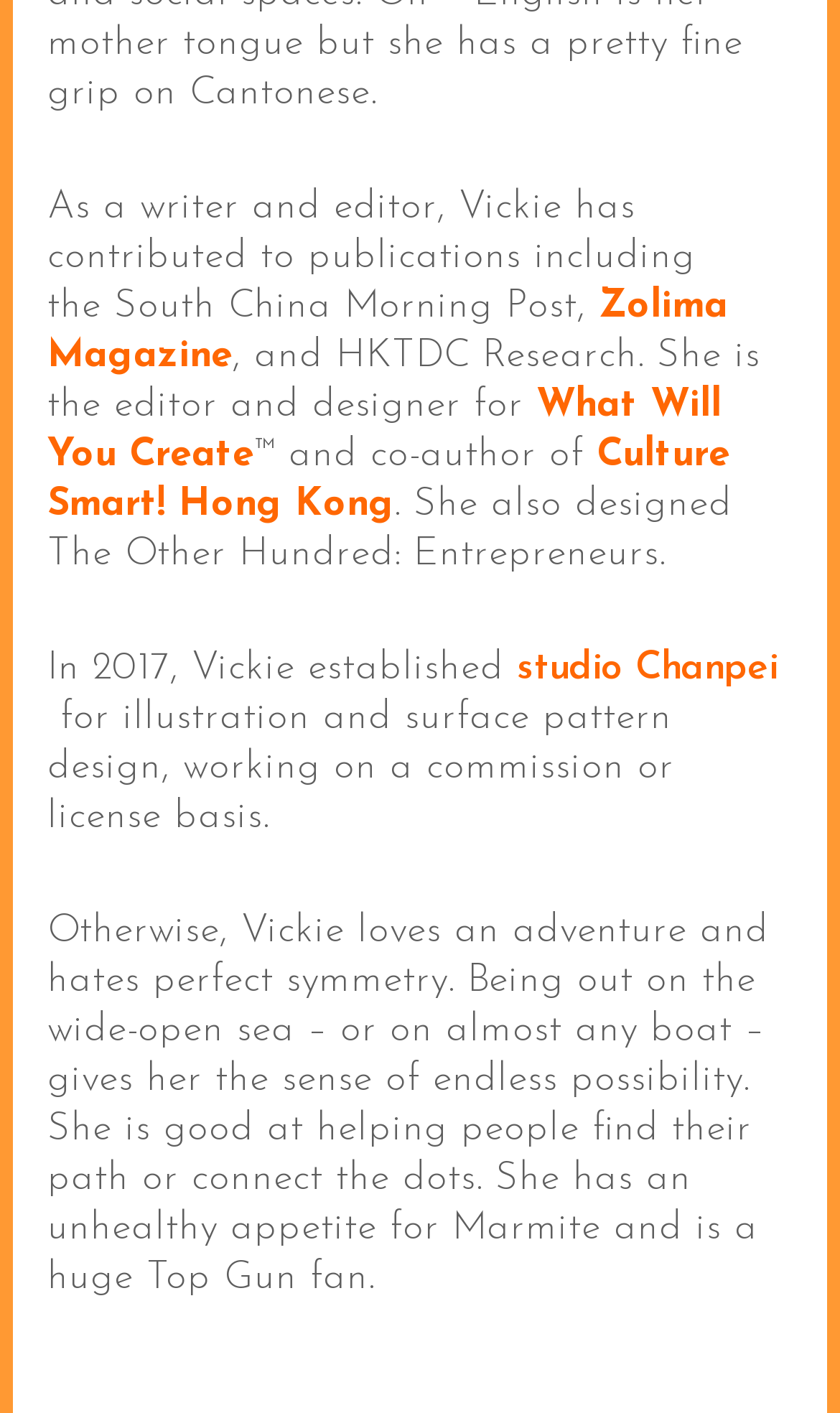Using the webpage screenshot, locate the HTML element that fits the following description and provide its bounding box: "Zolima Magazine".

[0.056, 0.203, 0.867, 0.267]